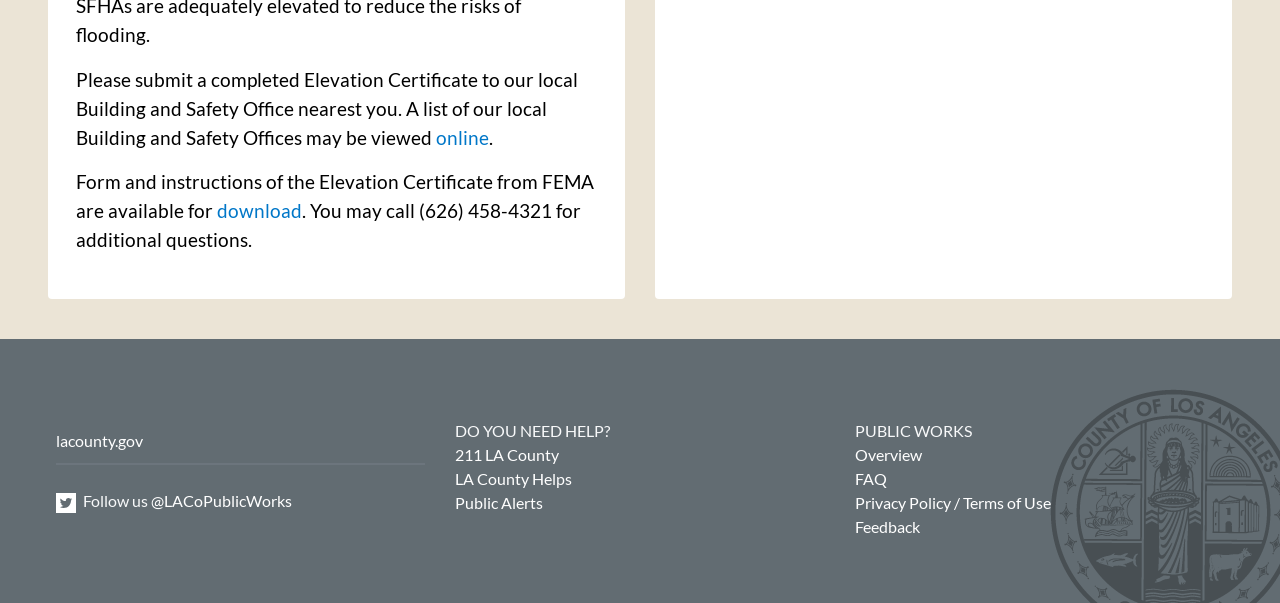From the screenshot, find the bounding box of the UI element matching this description: "LA County Helps". Supply the bounding box coordinates in the form [left, top, right, bottom], each a float between 0 and 1.

[0.356, 0.777, 0.447, 0.809]